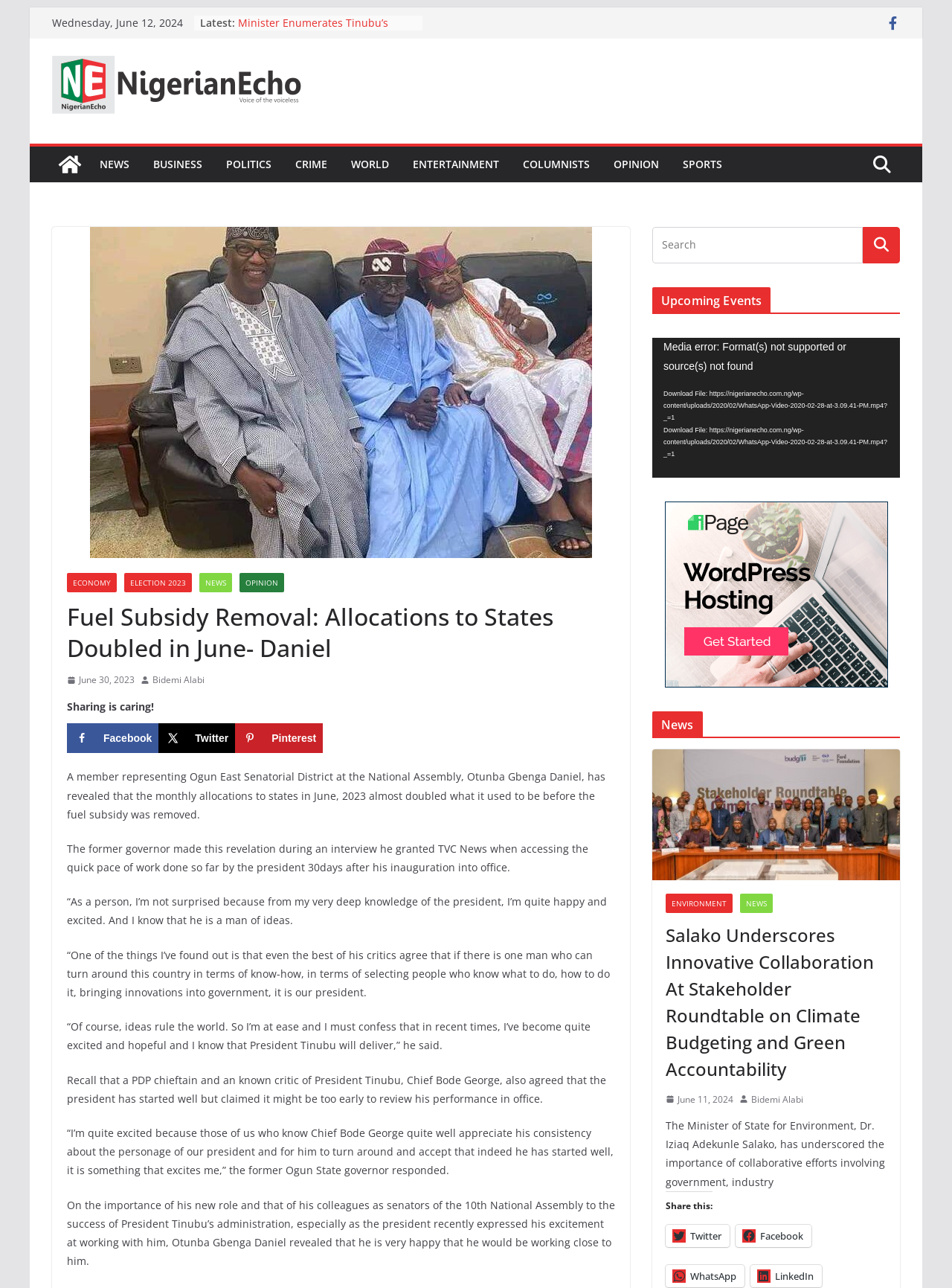Detail the webpage's structure and highlights in your description.

This webpage appears to be a news article page. At the top, there is a link to skip to the content and a static text displaying the date "Wednesday, June 12, 2024". Below that, there is a list of latest news articles with bullet points, each containing a link to a different news story.

To the right of the latest news list, there are several links to different categories, including "NEWS", "BUSINESS", "POLITICS", "CRIME", "WORLD", "ENTERTAINMENT", "COLUMNISTS", "OPINION", and "SPORTS". These links are arranged horizontally and take up about half of the page's width.

Below the category links, there is a header with the title "Fuel Subsidy Removal: Allocations to States Doubled in June- Daniel". This is followed by a static text block containing the main article content, which discusses a statement made by Otunba Gbenga Daniel, a member of the National Assembly, regarding the allocation of funds to states.

To the right of the article content, there are several social media sharing links, including Facebook, Twitter, and Pinterest. Below these links, there is a button to save the article to Pinterest.

Further down the page, there is a complementary section with a search box, a heading "Upcoming Events", and a video player with a static text "Video Player" and a button to play the video. The video player also has a timer and a slider to control the video playback.

At the bottom of the page, there are more links to news articles, including one with a heading "News" and another with a heading "ENVIRONMENT".